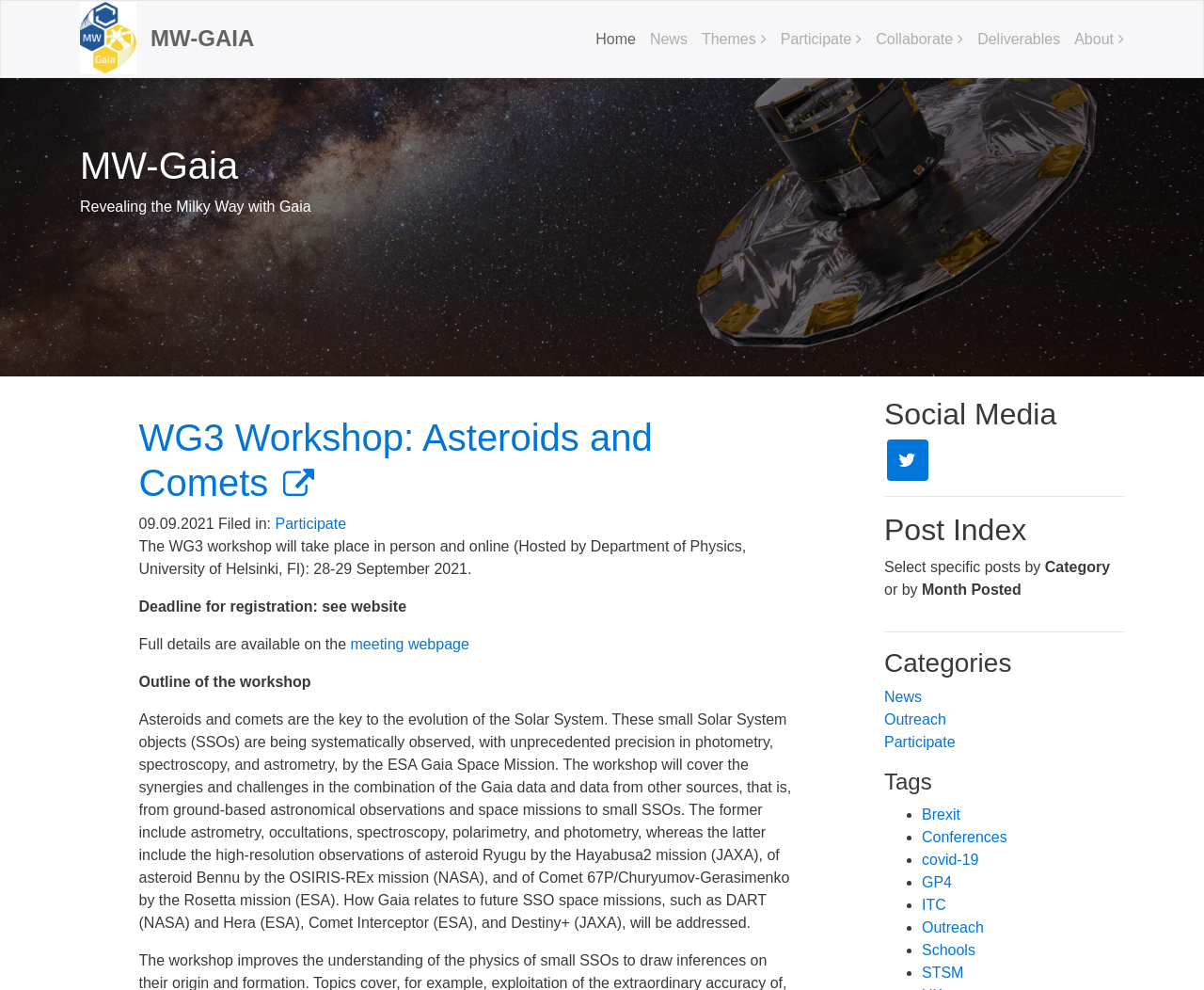Predict the bounding box coordinates of the UI element that matches this description: "Outreach". The coordinates should be in the format [left, top, right, bottom] with each value between 0 and 1.

[0.766, 0.929, 0.817, 0.945]